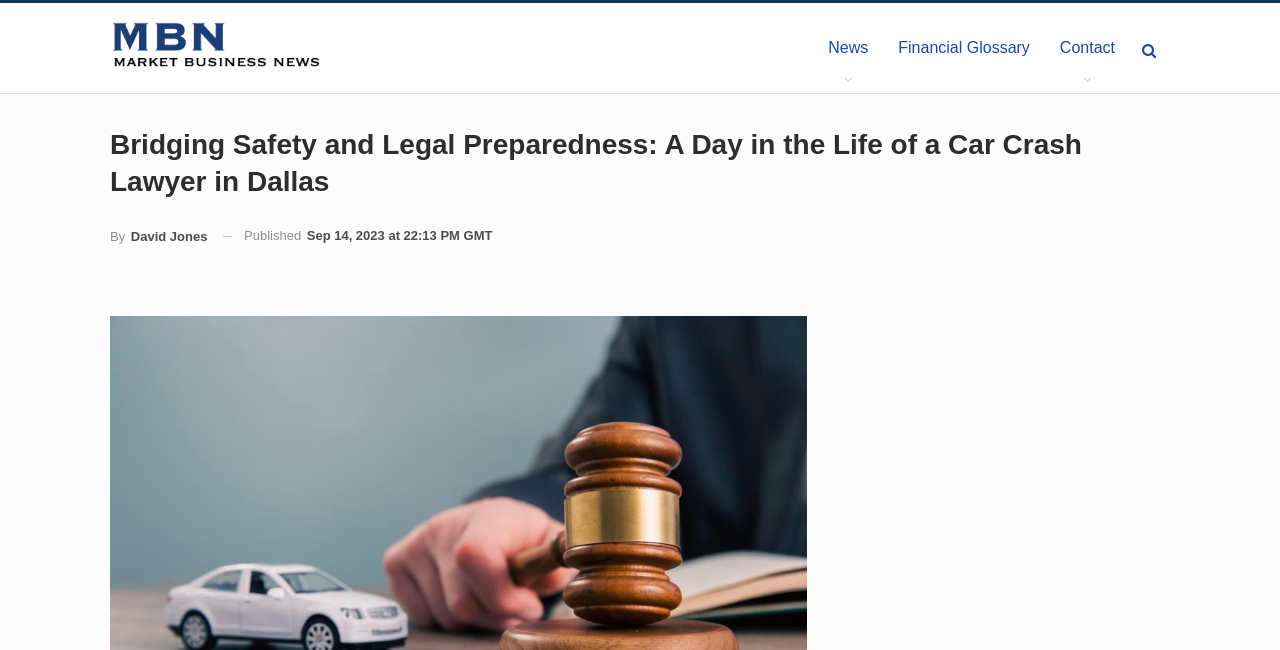When was the article published?
Look at the screenshot and respond with a single word or phrase.

Sep 14, 2023 at 22:13 PM GMT